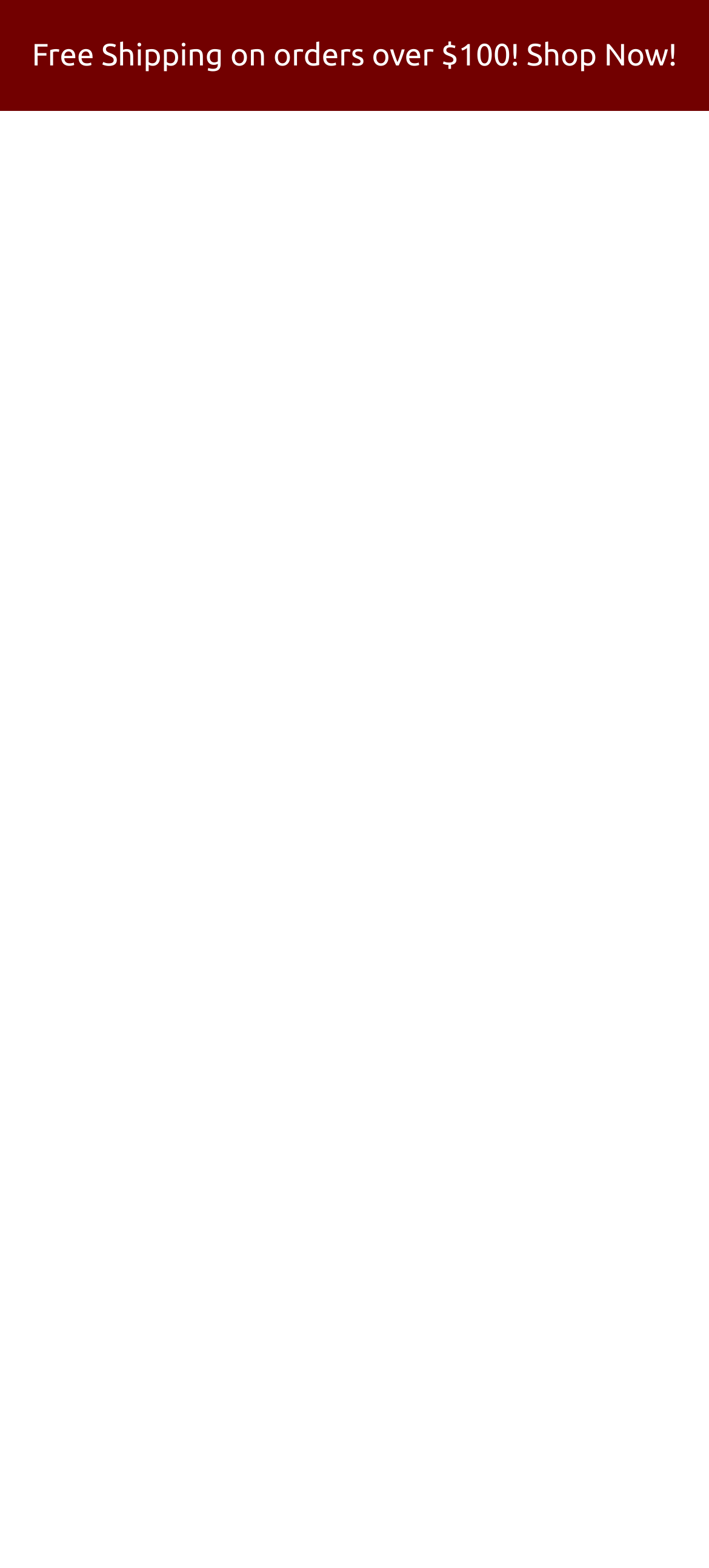Extract the main title from the webpage.

Maui and Sons